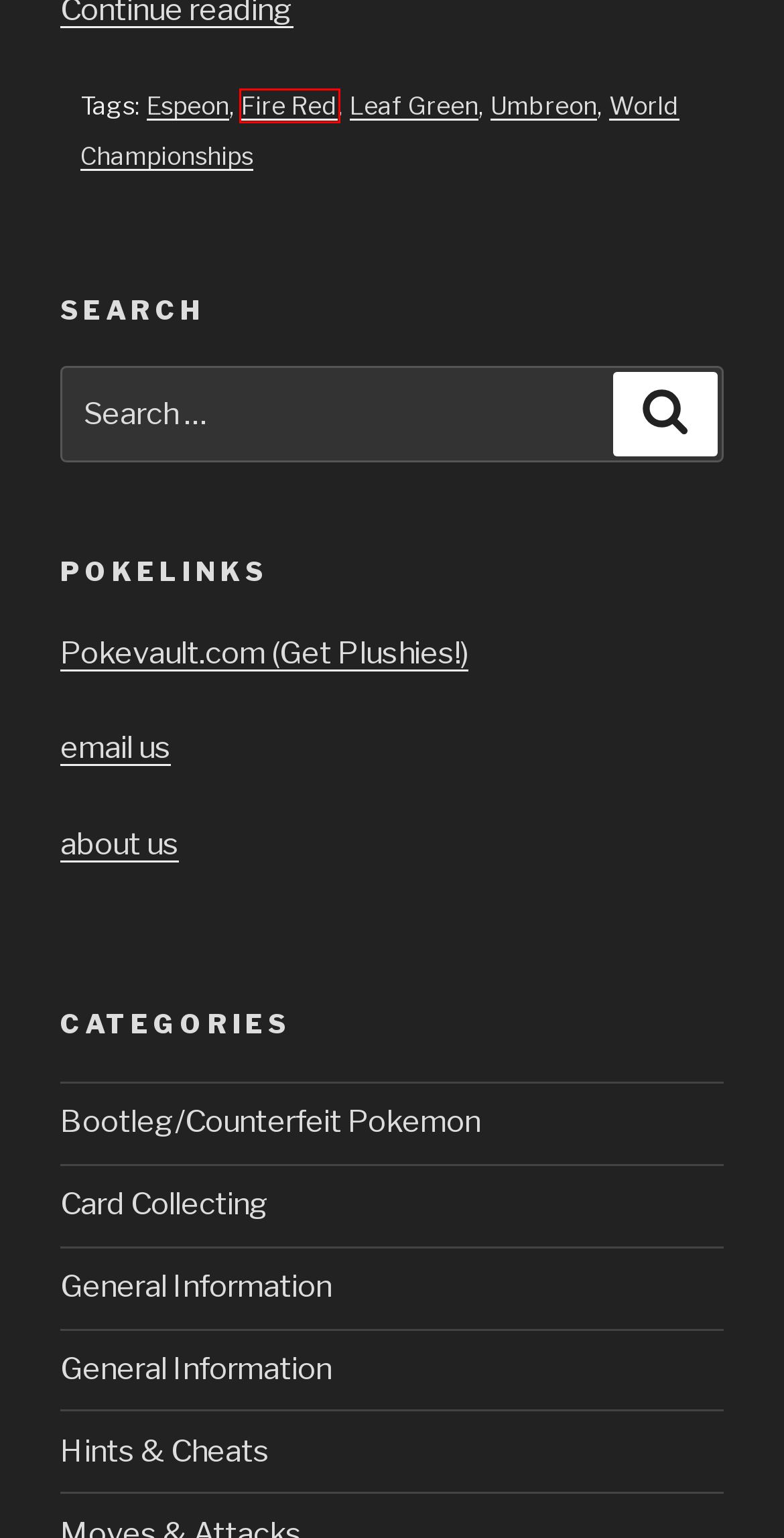Given a webpage screenshot with a UI element marked by a red bounding box, choose the description that best corresponds to the new webpage that will appear after clicking the element. The candidates are:
A. Espeon | Pokezine
B. About Us | Pokezine
C. Fire Red | Pokezine
D. World Championships | Pokezine
E. Hints & Cheats | Pokezine
F. Card Collecting | Pokezine
G. General Information | Pokezine
H. Bootleg/Counterfeit Pokemon | Pokezine

C